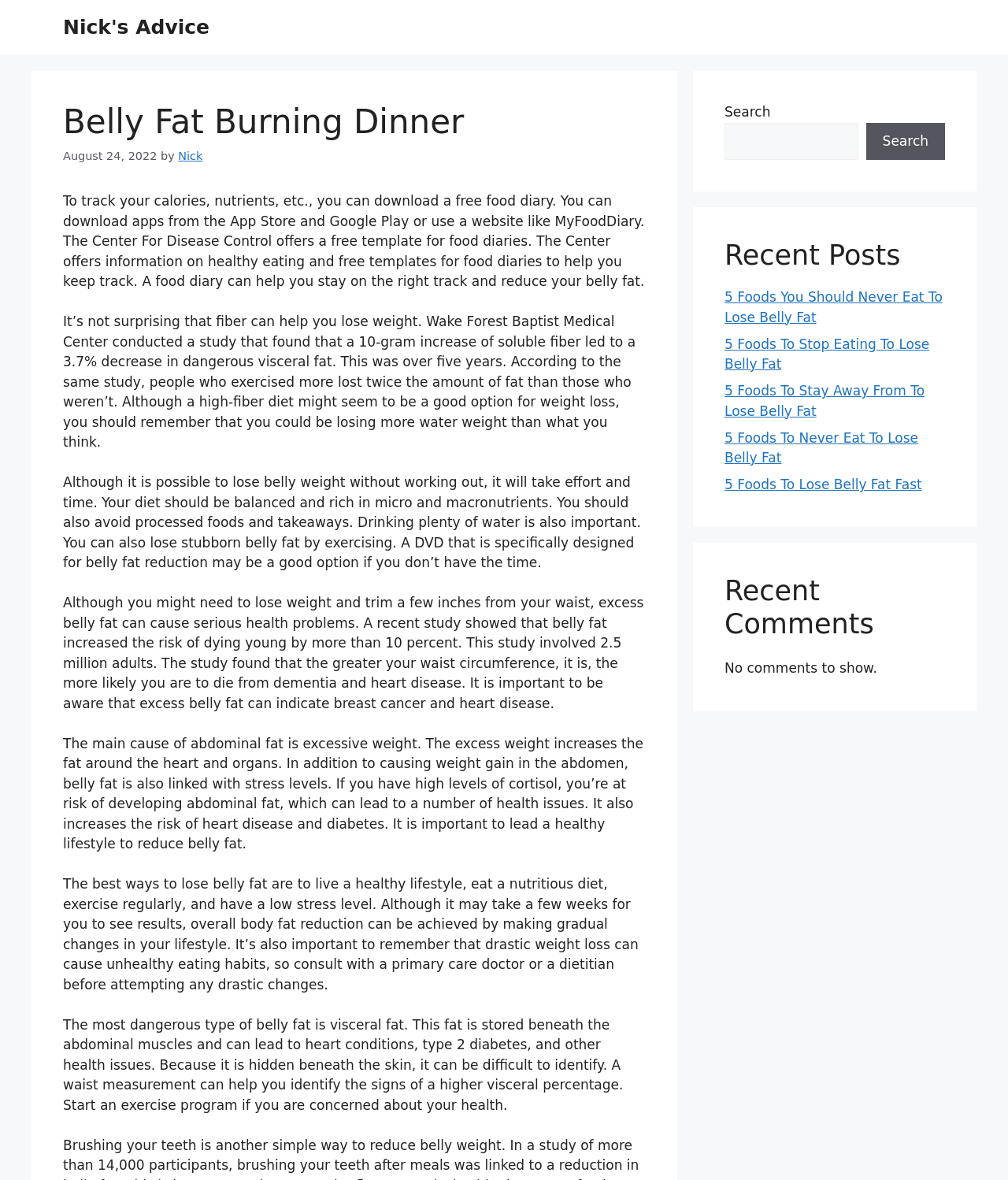Find the bounding box coordinates for the area that should be clicked to accomplish the instruction: "Read the article '5 Foods You Should Never Eat To Lose Belly Fat'".

[0.719, 0.245, 0.935, 0.275]